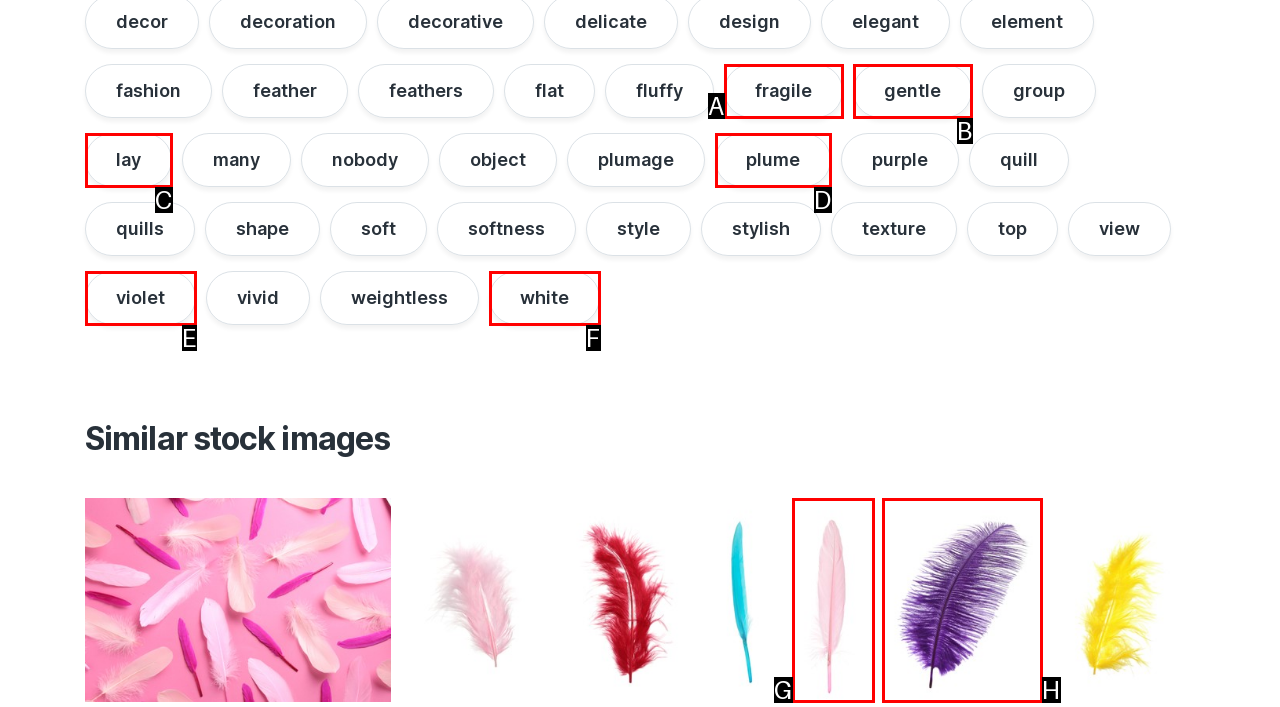Tell me which option best matches this description: plume
Answer with the letter of the matching option directly from the given choices.

D